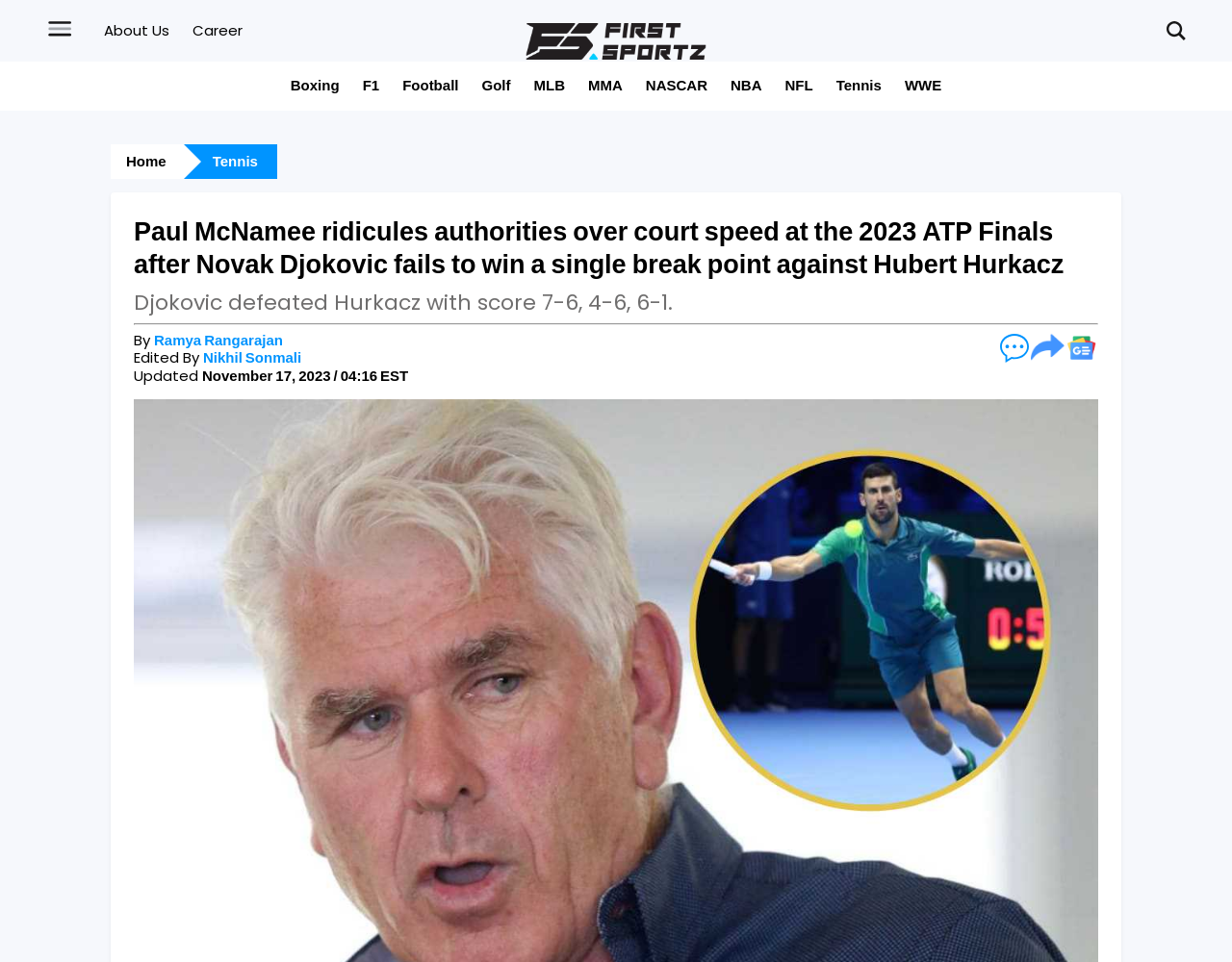For the given element description alt="Follow On Google News", determine the bounding box coordinates of the UI element. The coordinates should follow the format (top-left x, top-left y, bottom-right x, bottom-right y) and be within the range of 0 to 1.

[0.864, 0.346, 0.891, 0.377]